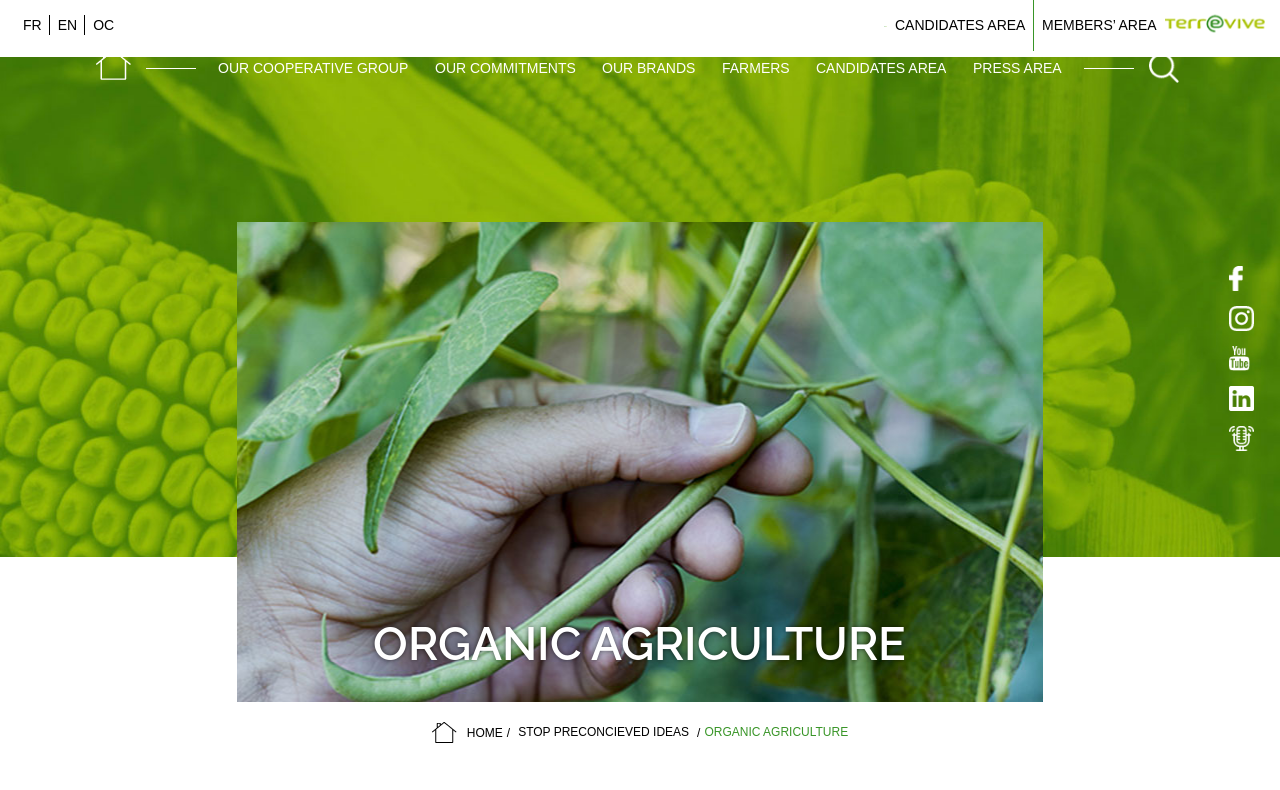Provide the bounding box coordinates for the UI element that is described by this text: "Stop preconcieved ideas". The coordinates should be in the form of four float numbers between 0 and 1: [left, top, right, bottom].

[0.403, 0.918, 0.54, 0.935]